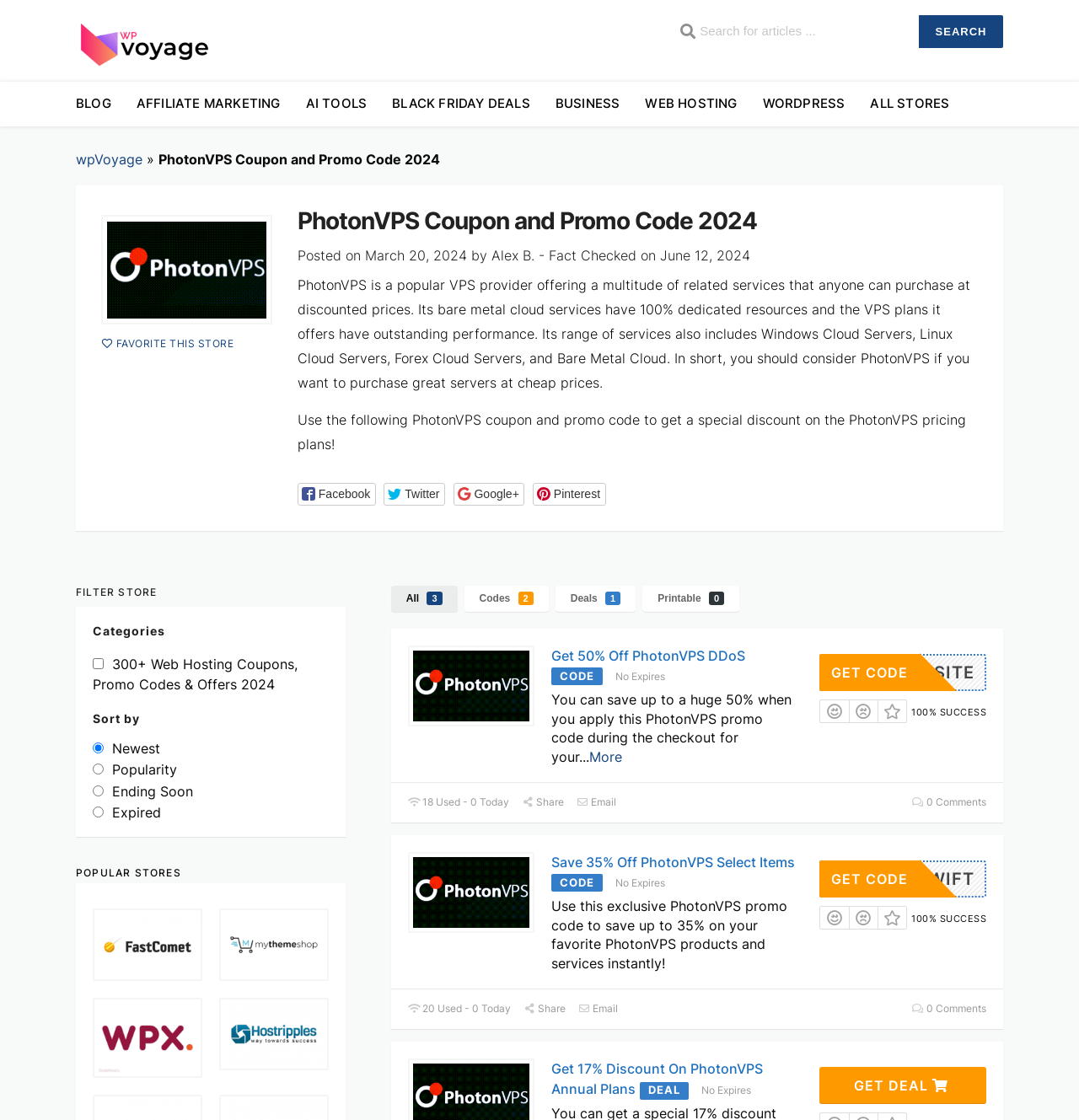Detail the features and information presented on the webpage.

This webpage is about PhotonVPS coupons and promo codes. At the top, there is a logo and a search bar. Below the search bar, there are several links to different categories, including "BLOG", "AFFILIATE MARKETING", "AI TOOLS", and more. 

The main content of the page is divided into sections. The first section has a heading "PhotonVPS Coupon and Promo Code 2024" and a brief description of PhotonVPS services. Below this, there are social media buttons to share the content on Facebook, Twitter, Google+, and Pinterest.

The next section lists several PhotonVPS coupons and promo codes. Each coupon has a description, a code, and an expiration date. There are also buttons to get the code and visit the website. The coupons are listed in a table format with columns for the coupon code, description, and expiration date.

On the right side of the page, there are filters to sort the coupons by newest, popularity, ending soon, or expired. There is also a section for popular stores, which lists links to other websites, including FastComet and MyThemeShop.

Throughout the page, there are images and icons, including the PhotonVPS logo, social media icons, and coupon icons. The overall layout is organized, with clear headings and concise text.